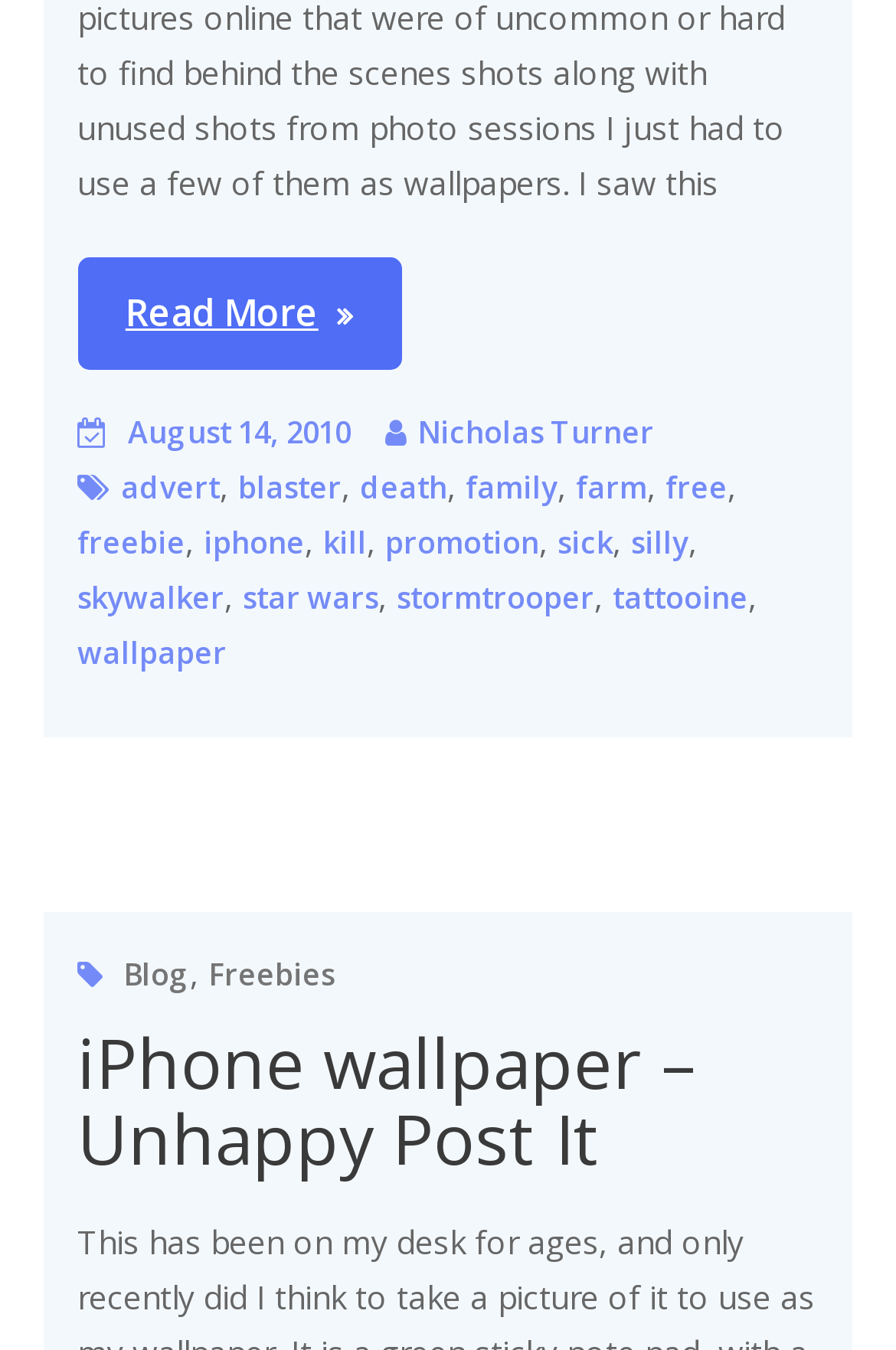Find the bounding box coordinates for the element that must be clicked to complete the instruction: "Explore the star wars link". The coordinates should be four float numbers between 0 and 1, indicated as [left, top, right, bottom].

[0.271, 0.427, 0.422, 0.457]